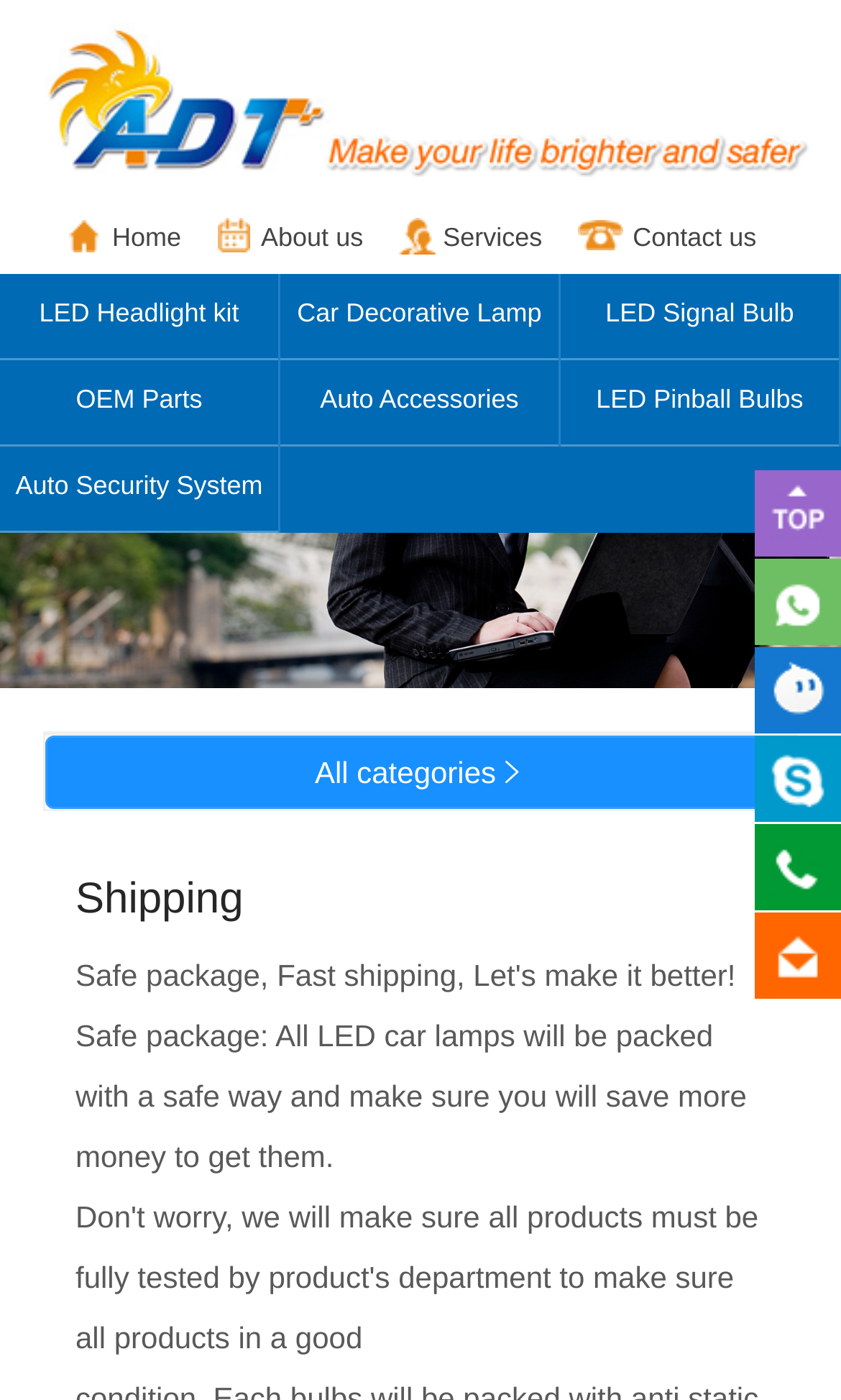Locate the bounding box coordinates of the clickable area needed to fulfill the instruction: "Check the WhatsApp number".

[0.897, 0.481, 0.999, 0.567]